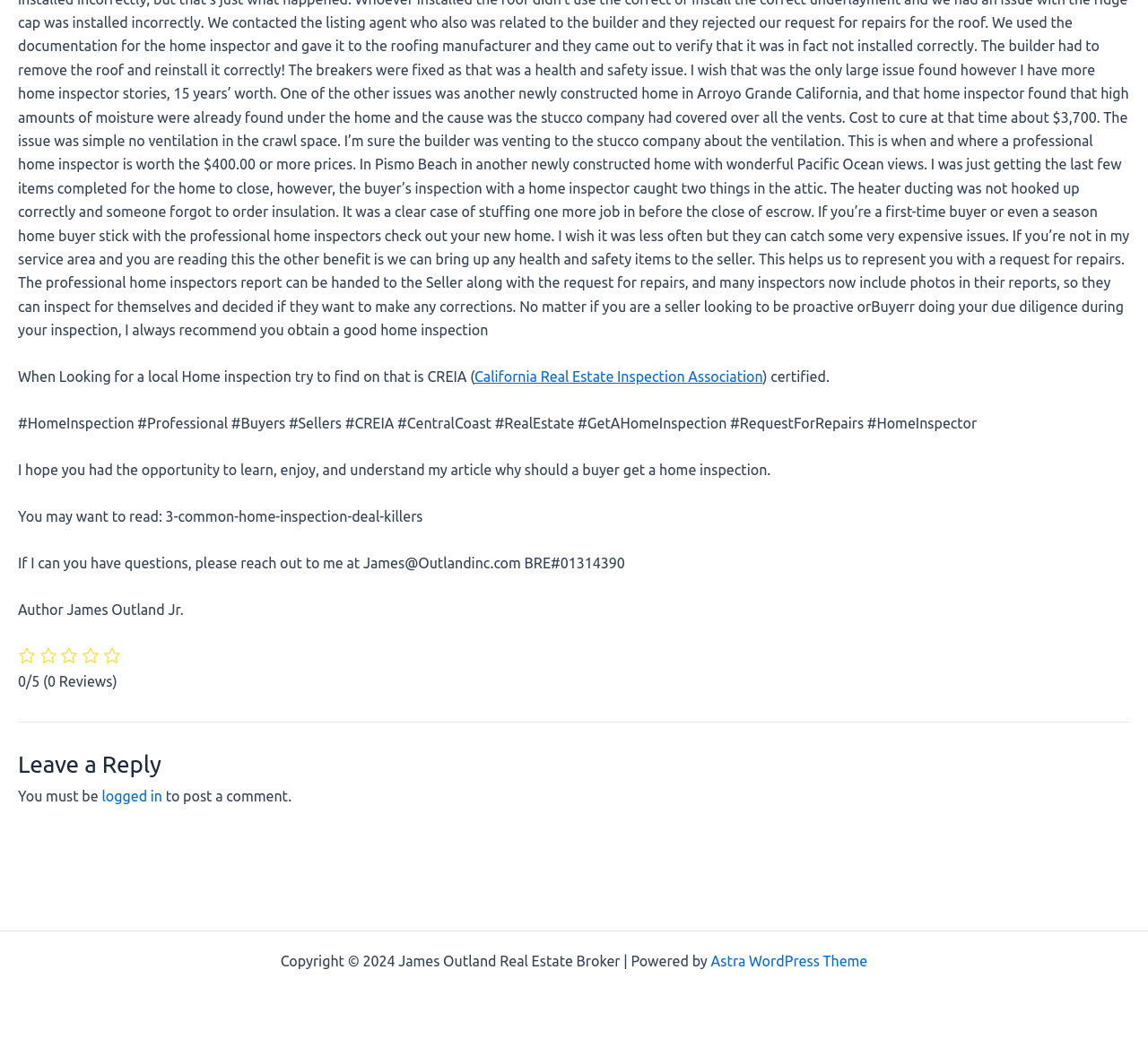Determine the bounding box of the UI component based on this description: "Astra WordPress Theme". The bounding box coordinates should be four float values between 0 and 1, i.e., [left, top, right, bottom].

[0.619, 0.917, 0.756, 0.932]